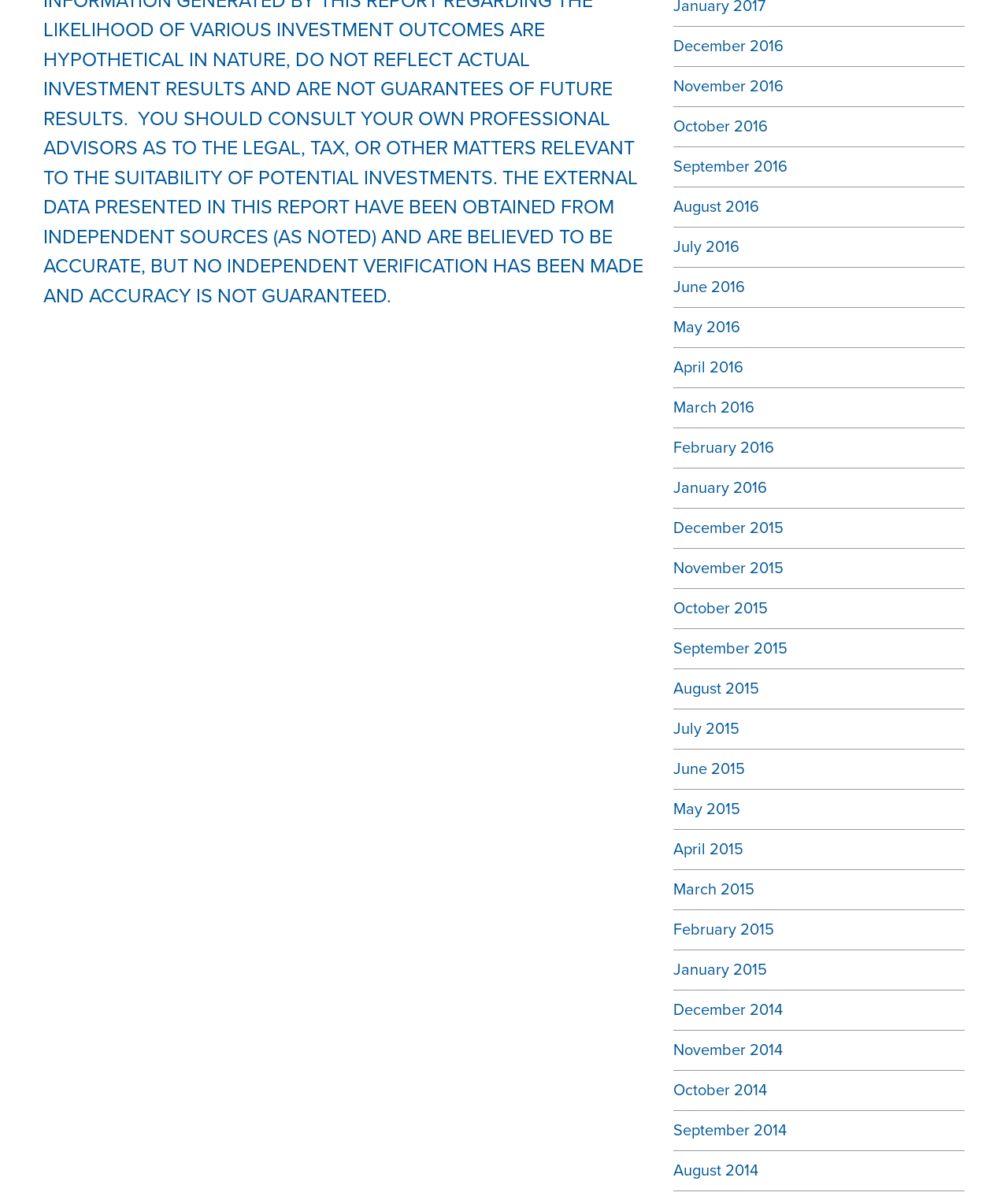Find the bounding box of the element with the following description: "February 2015". The coordinates must be four float numbers between 0 and 1, formatted as [left, top, right, bottom].

[0.668, 0.77, 0.768, 0.785]